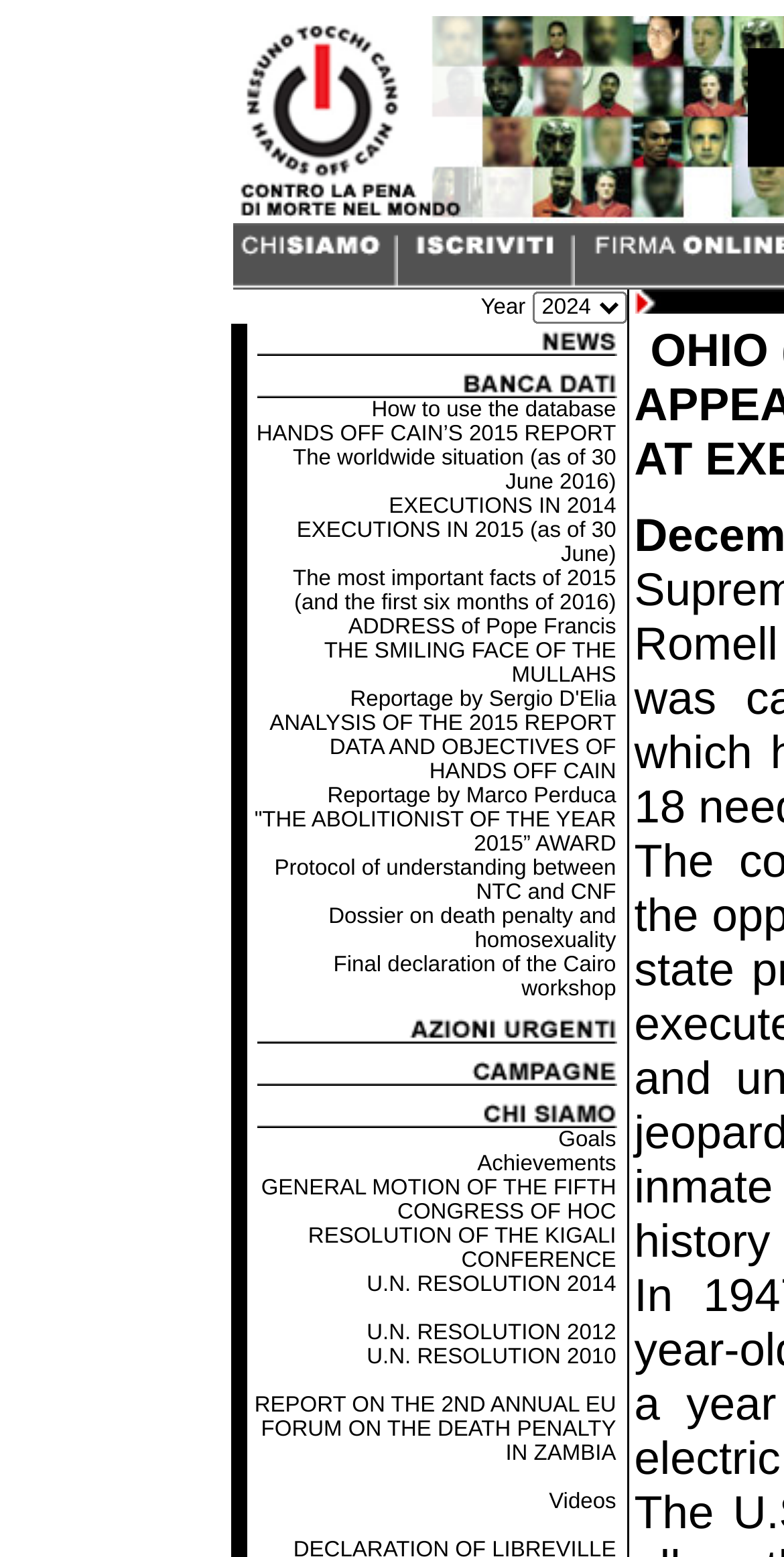Please find the bounding box coordinates of the section that needs to be clicked to achieve this instruction: "Read the report about Hands Off Cain's 2015 report".

[0.327, 0.271, 0.786, 0.287]